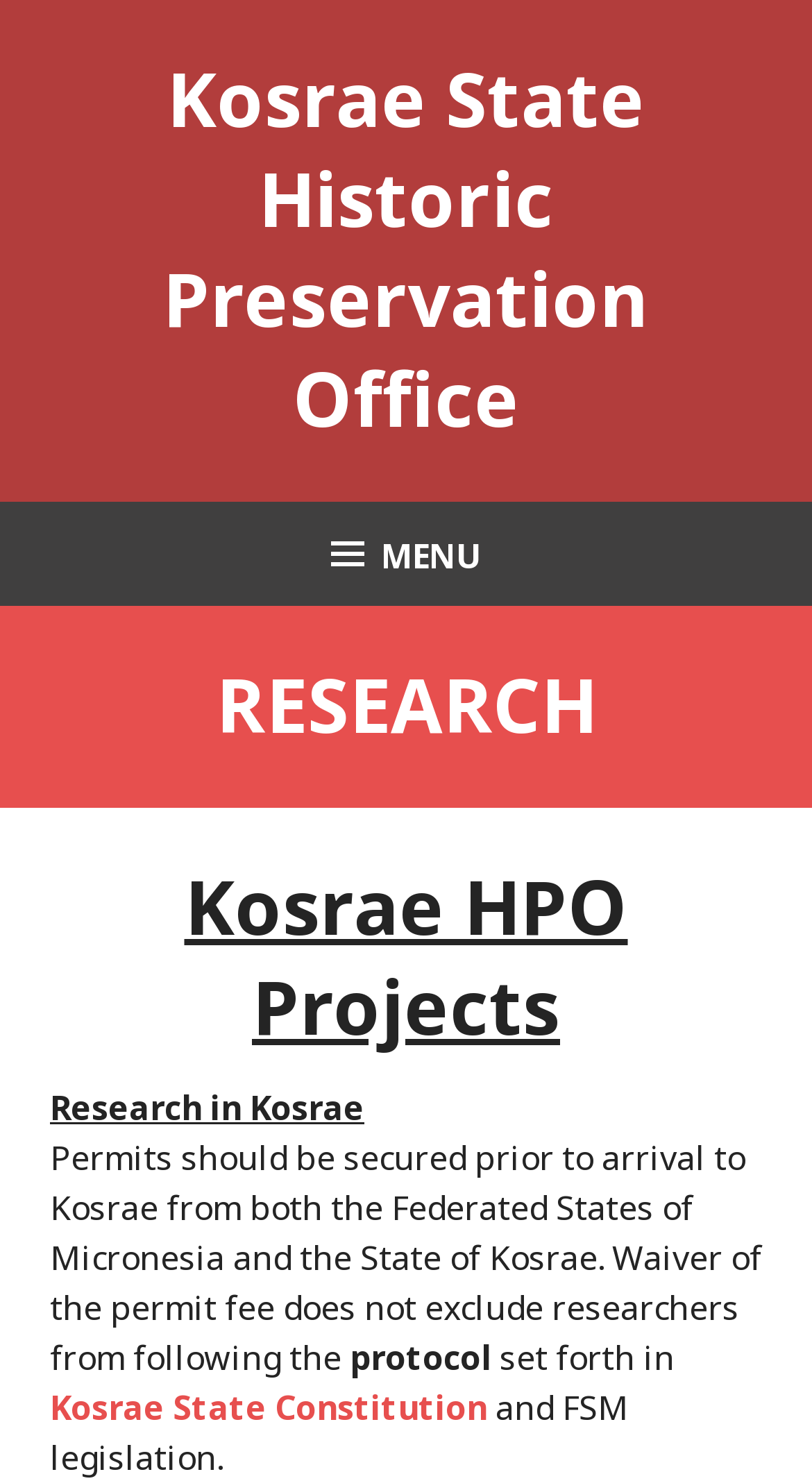Can you extract the headline from the webpage for me?

Kosrae State Historic Preservation Office